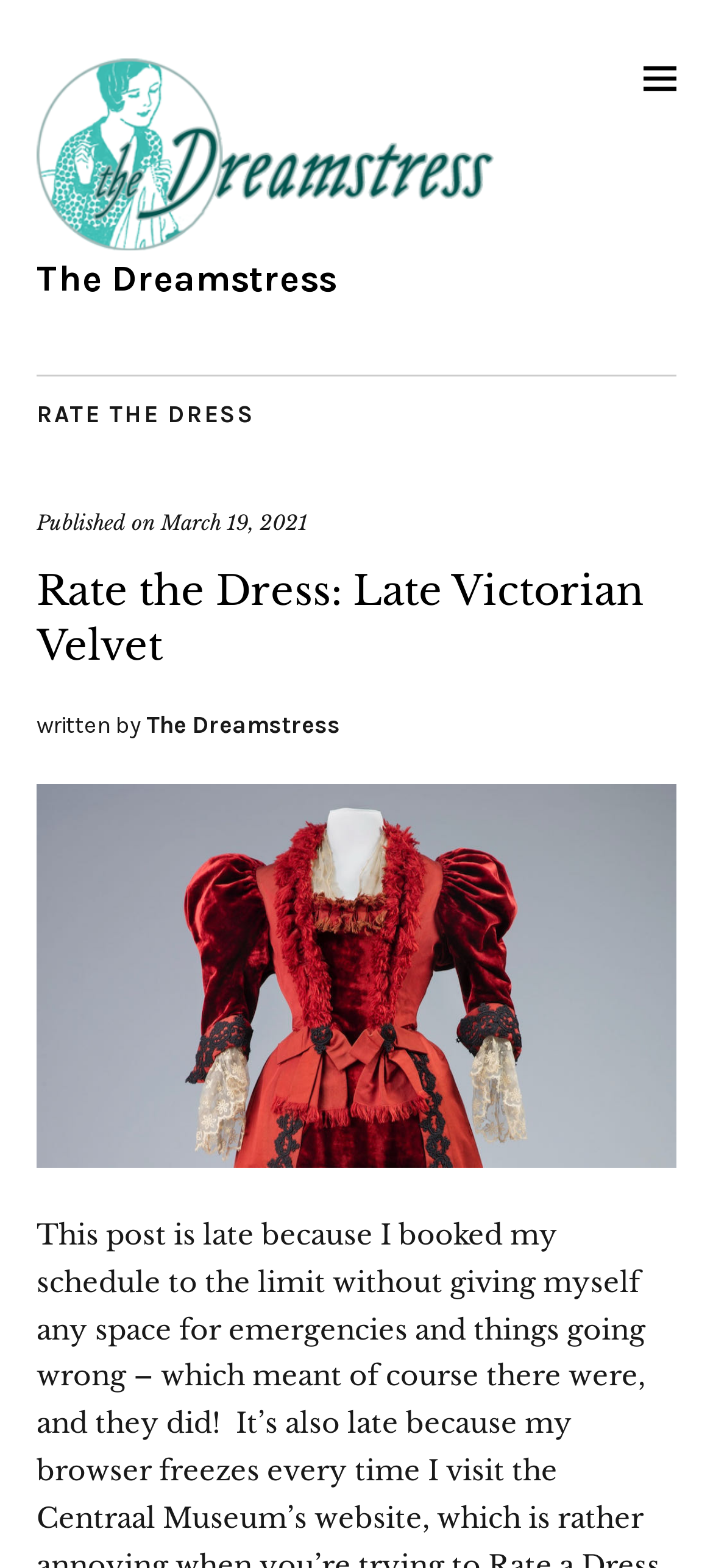Please find the bounding box coordinates in the format (top-left x, top-left y, bottom-right x, bottom-right y) for the given element description. Ensure the coordinates are floating point numbers between 0 and 1. Description: Rate the dress

[0.051, 0.256, 0.356, 0.273]